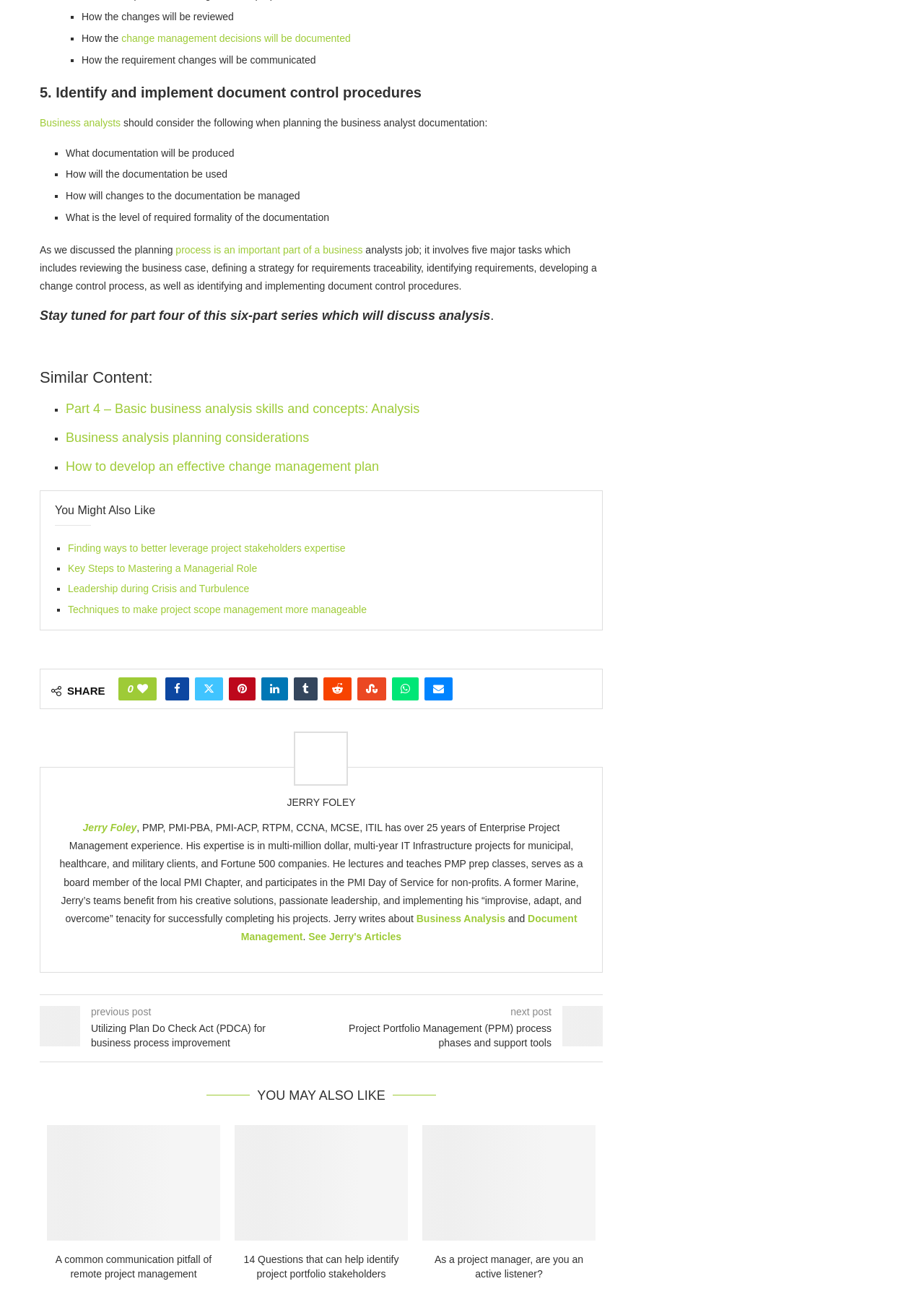Please identify the bounding box coordinates of the element I should click to complete this instruction: 'Read the article by Jerry Foley'. The coordinates should be given as four float numbers between 0 and 1, like this: [left, top, right, bottom].

[0.31, 0.618, 0.385, 0.627]